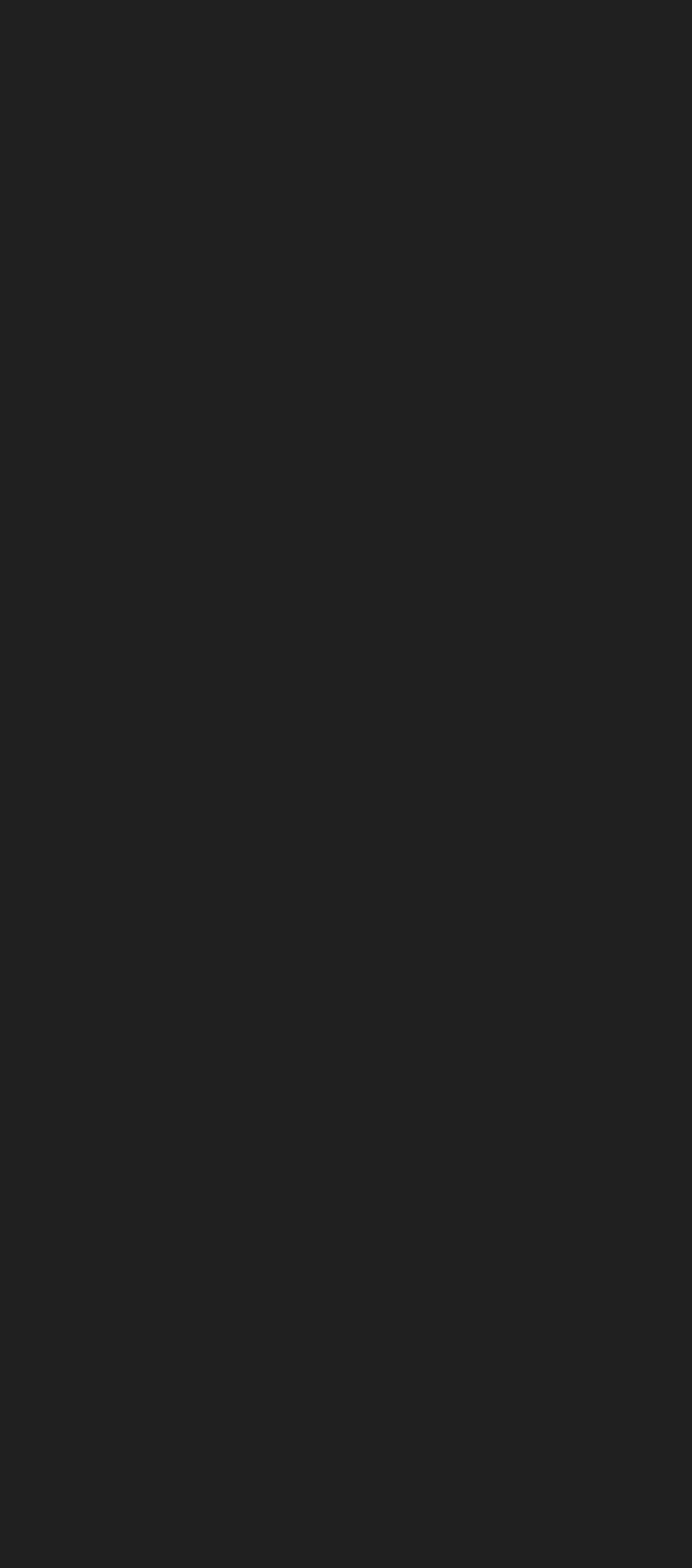How many topics are listed on this page?
Give a single word or phrase as your answer by examining the image.

4